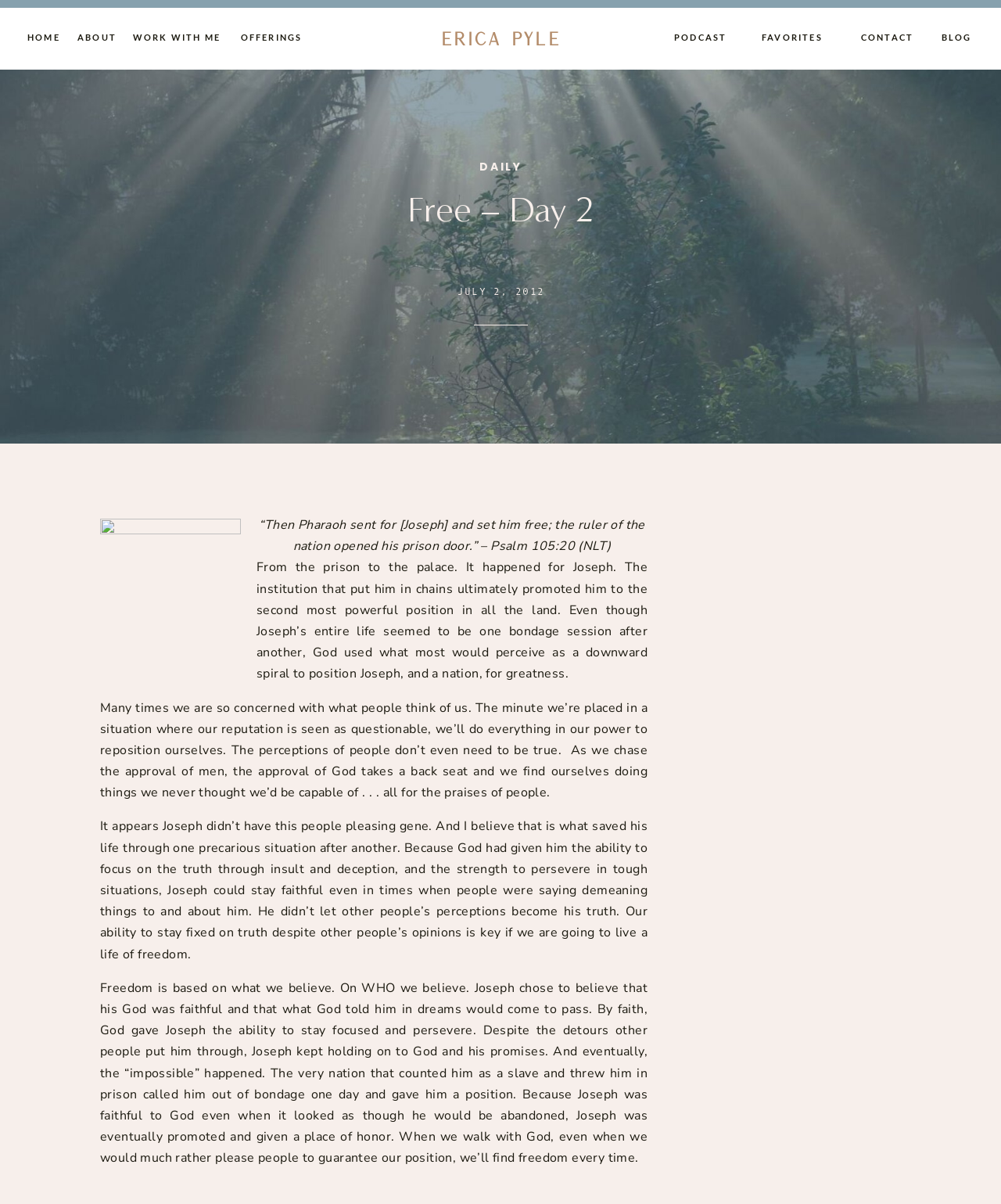Given the element description, predict the bounding box coordinates in the format (top-left x, top-left y, bottom-right x, bottom-right y), using floating point numbers between 0 and 1: erica pyle

[0.417, 0.024, 0.584, 0.039]